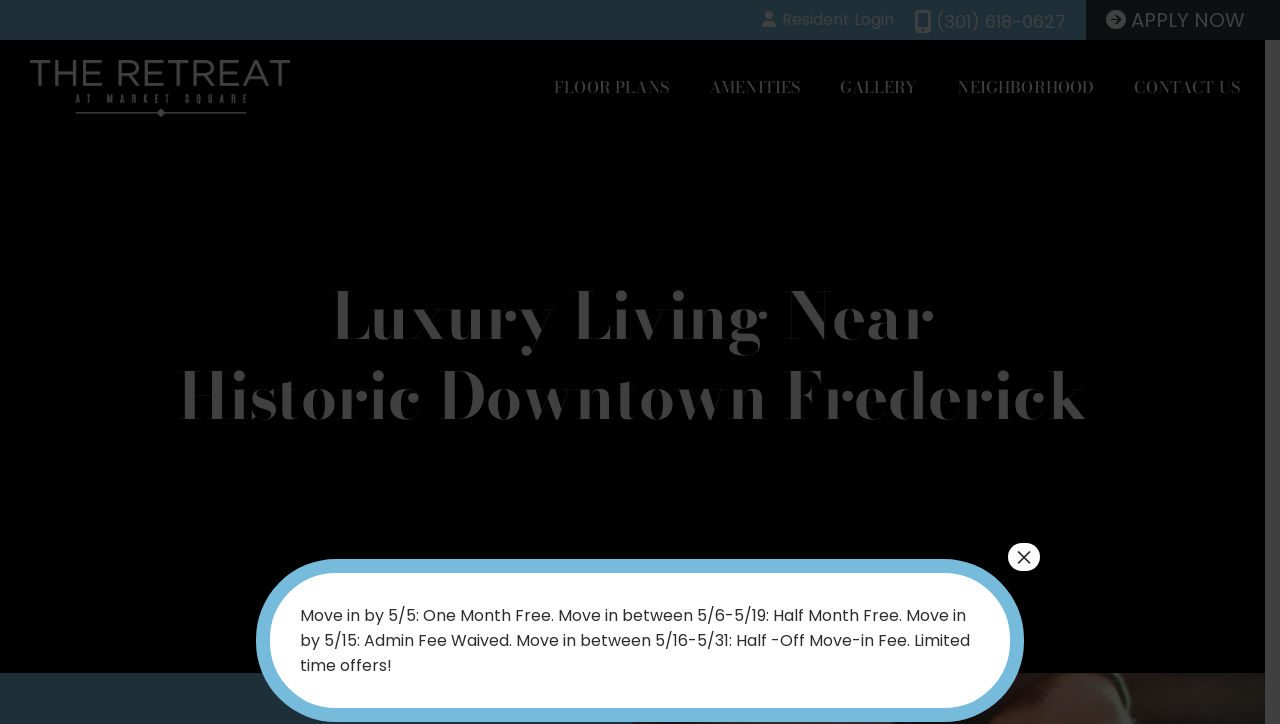Based on the image, give a detailed response to the question: What are the main navigation links on the webpage?

I identified the main navigation links by looking at the top section of the webpage, where several links are listed in a row. These links appear to be the main navigation options for the webpage.